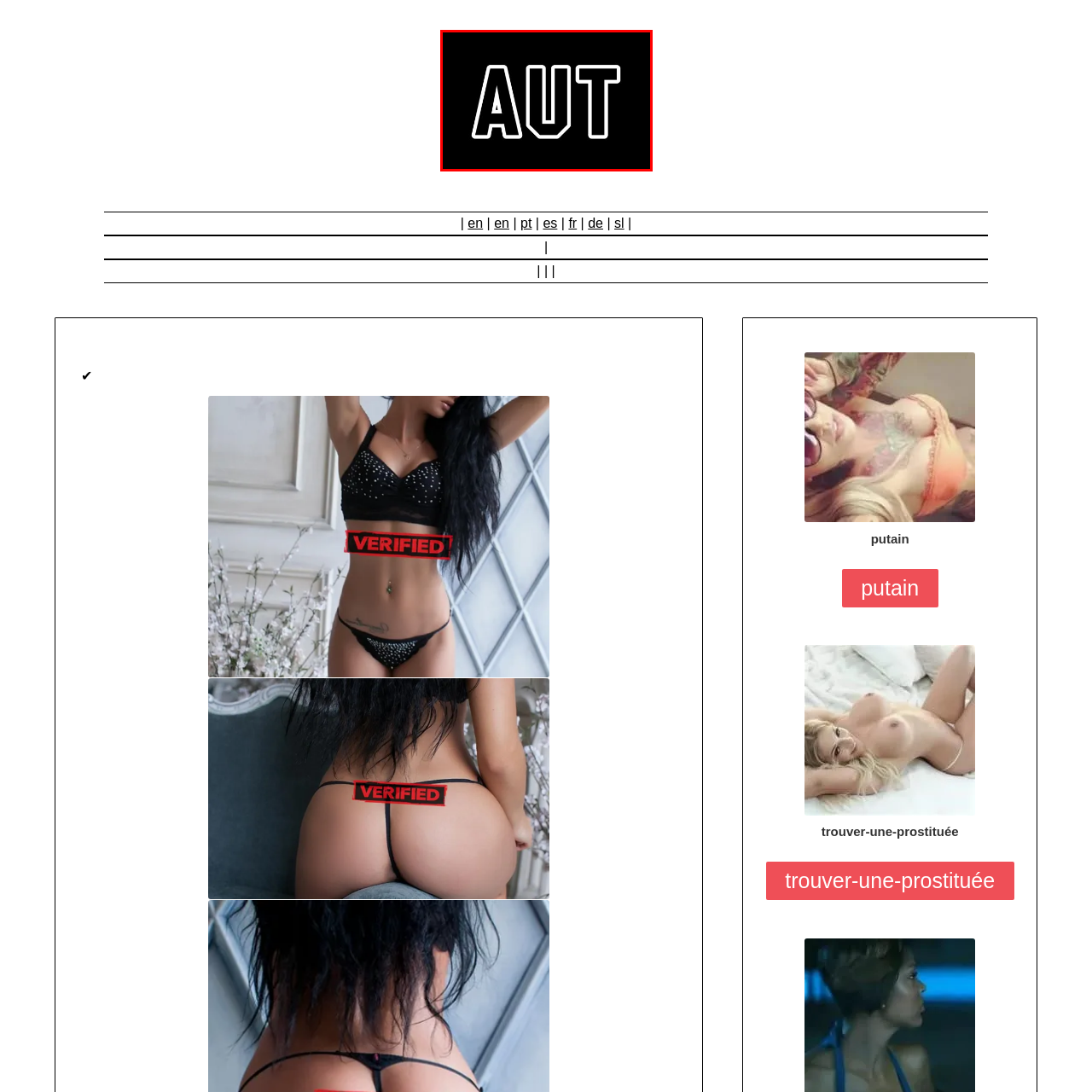Direct your attention to the image within the red boundary and answer the question with a single word or phrase:
Are the letters 'AUT' in lowercase?

No